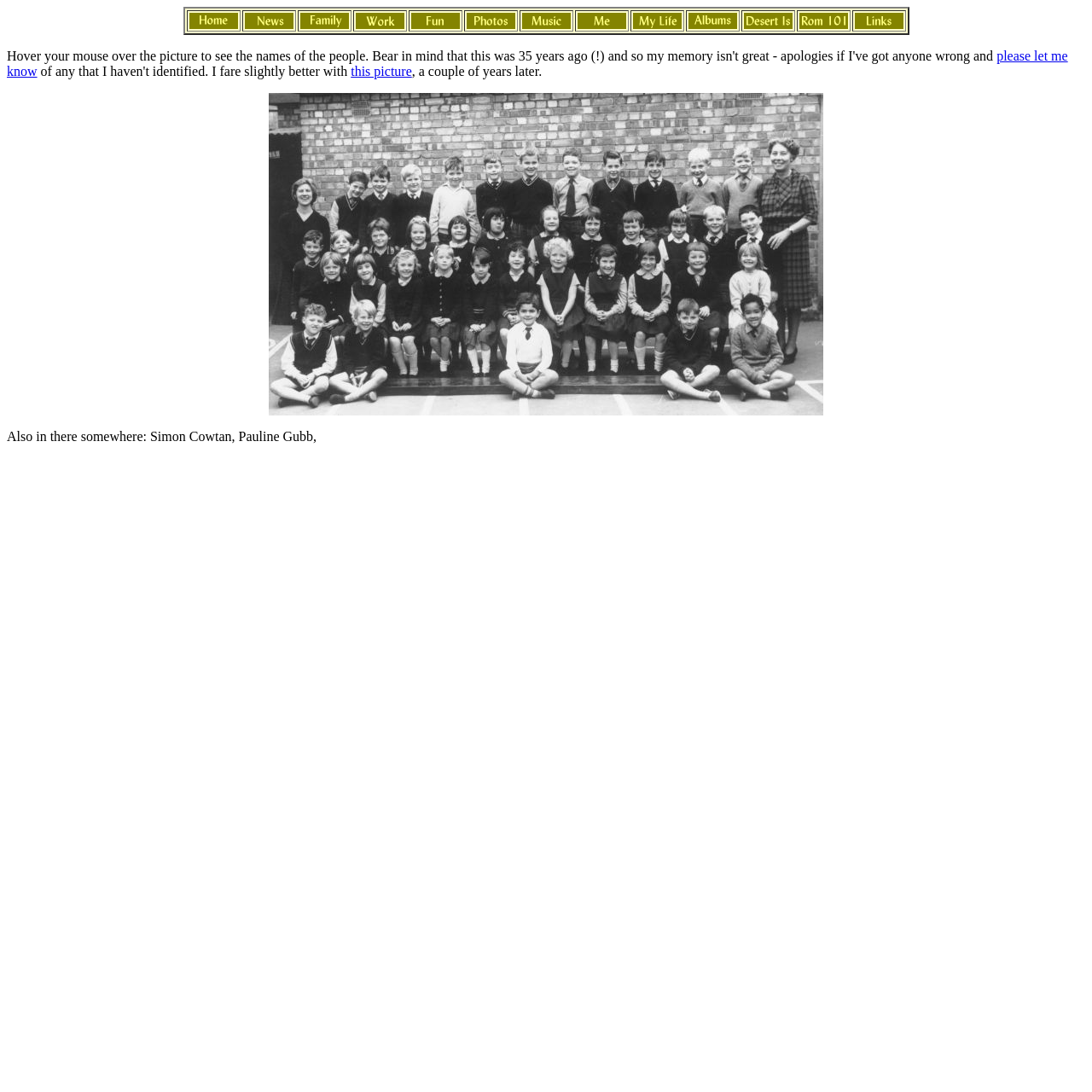Use one word or a short phrase to answer the question provided: 
What is the text above the large image?

Also in there somewhere: